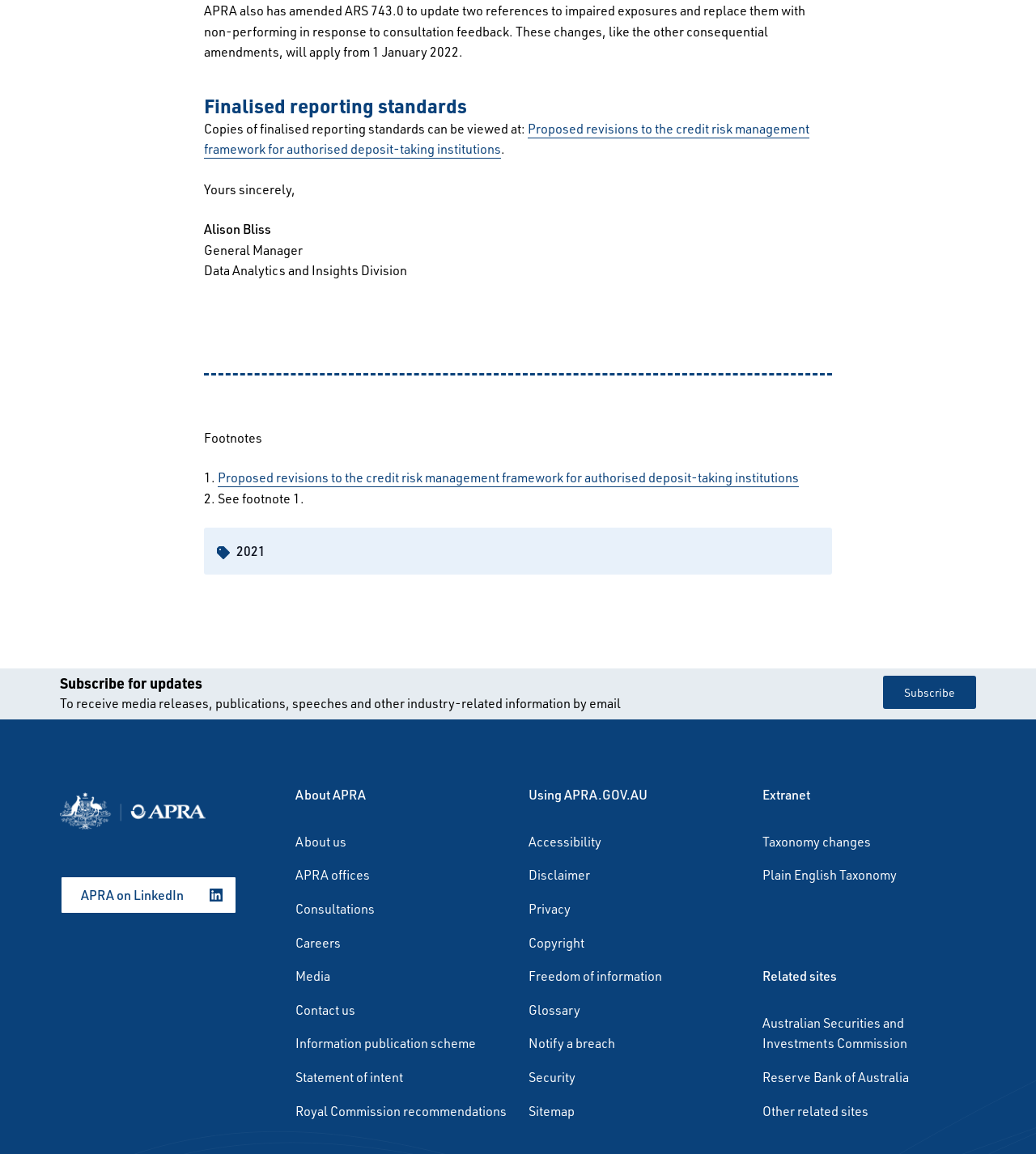Reply to the question with a brief word or phrase: What is the year mentioned in the footnote?

2021